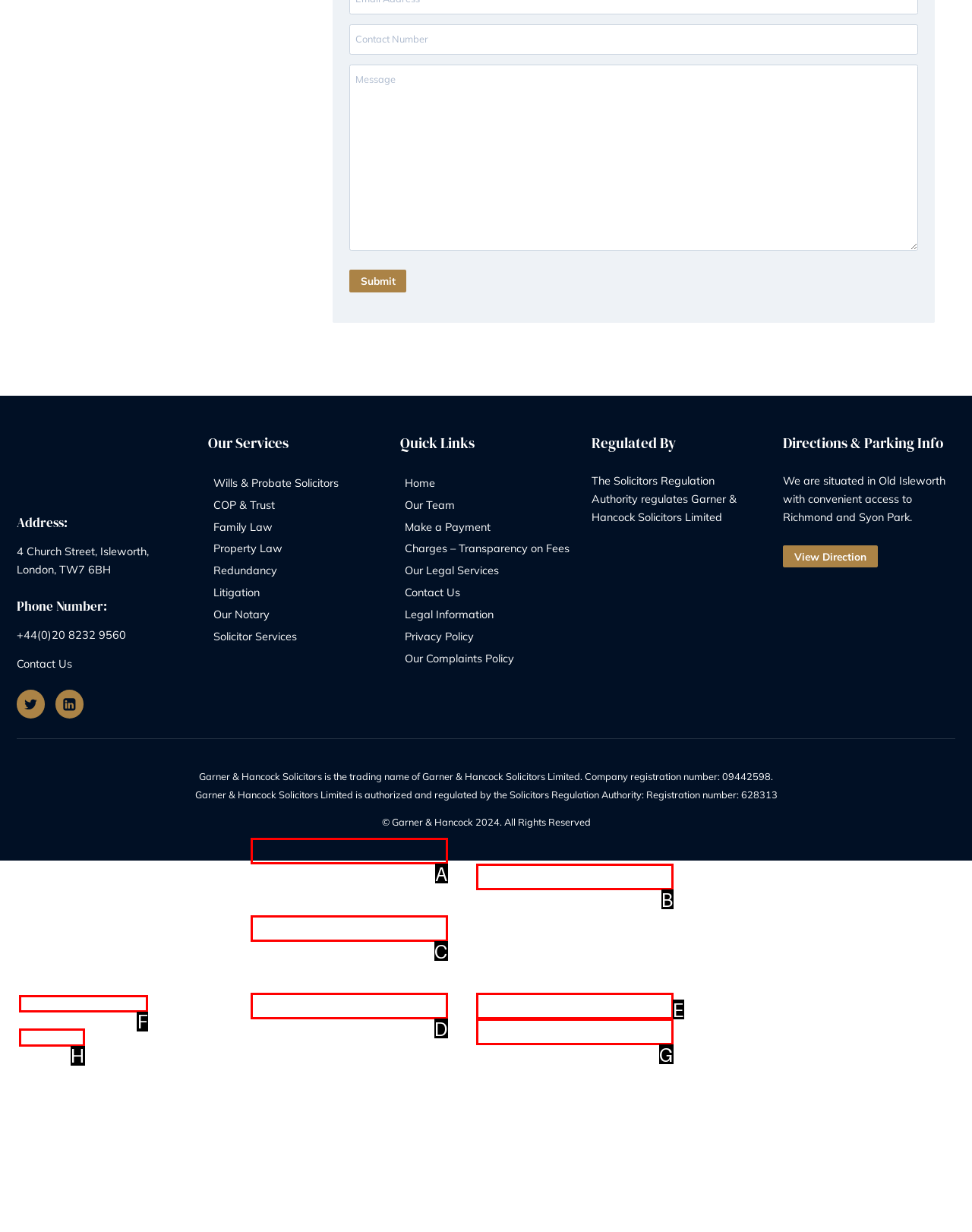Select the HTML element that best fits the description: Our Complaints Policy
Respond with the letter of the correct option from the choices given.

G